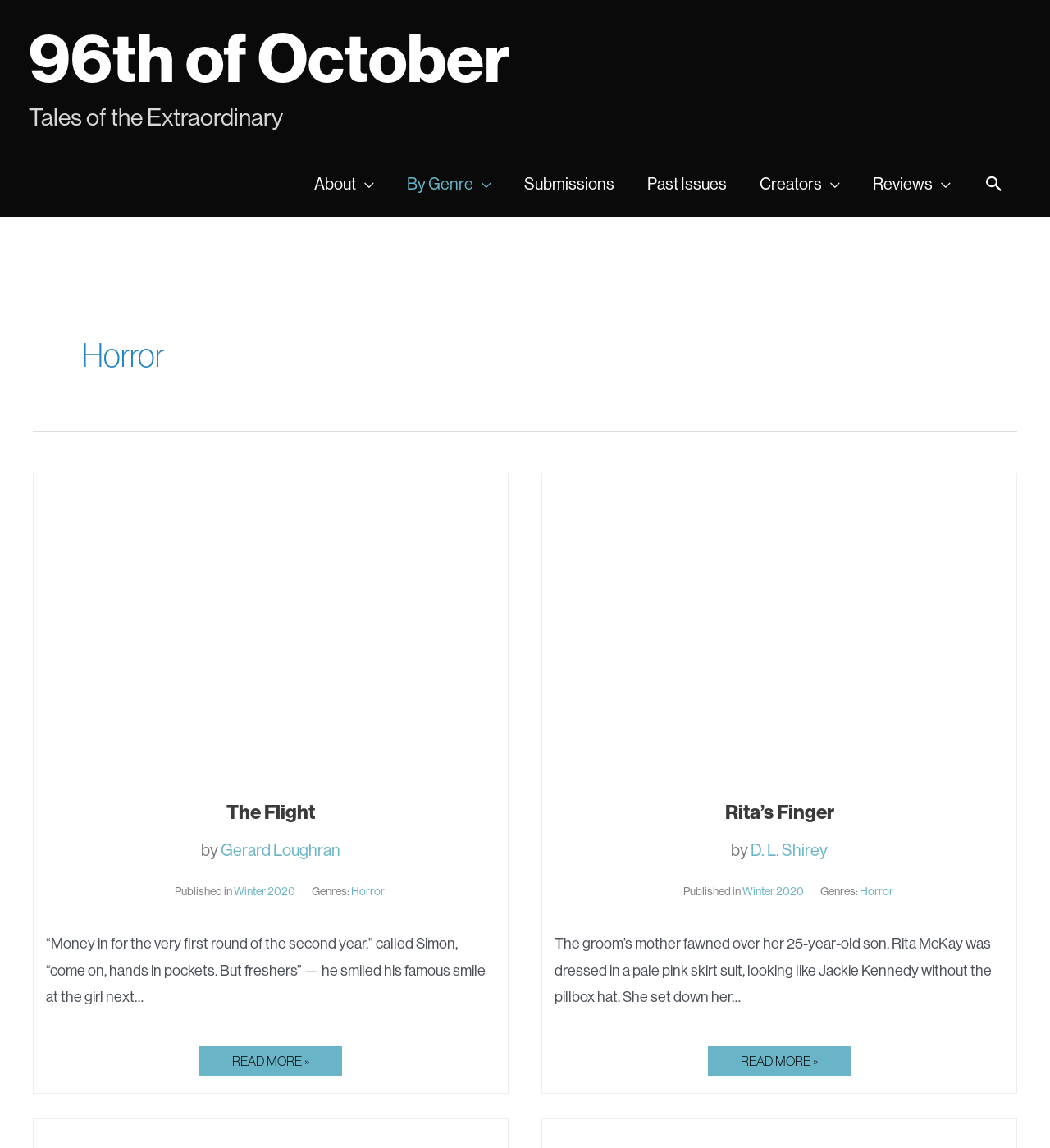What is the name of the site?
Please use the image to provide an in-depth answer to the question.

I found the answer by looking at the top of the webpage, where I saw a link '96th of October', which appears to be the name of the site.